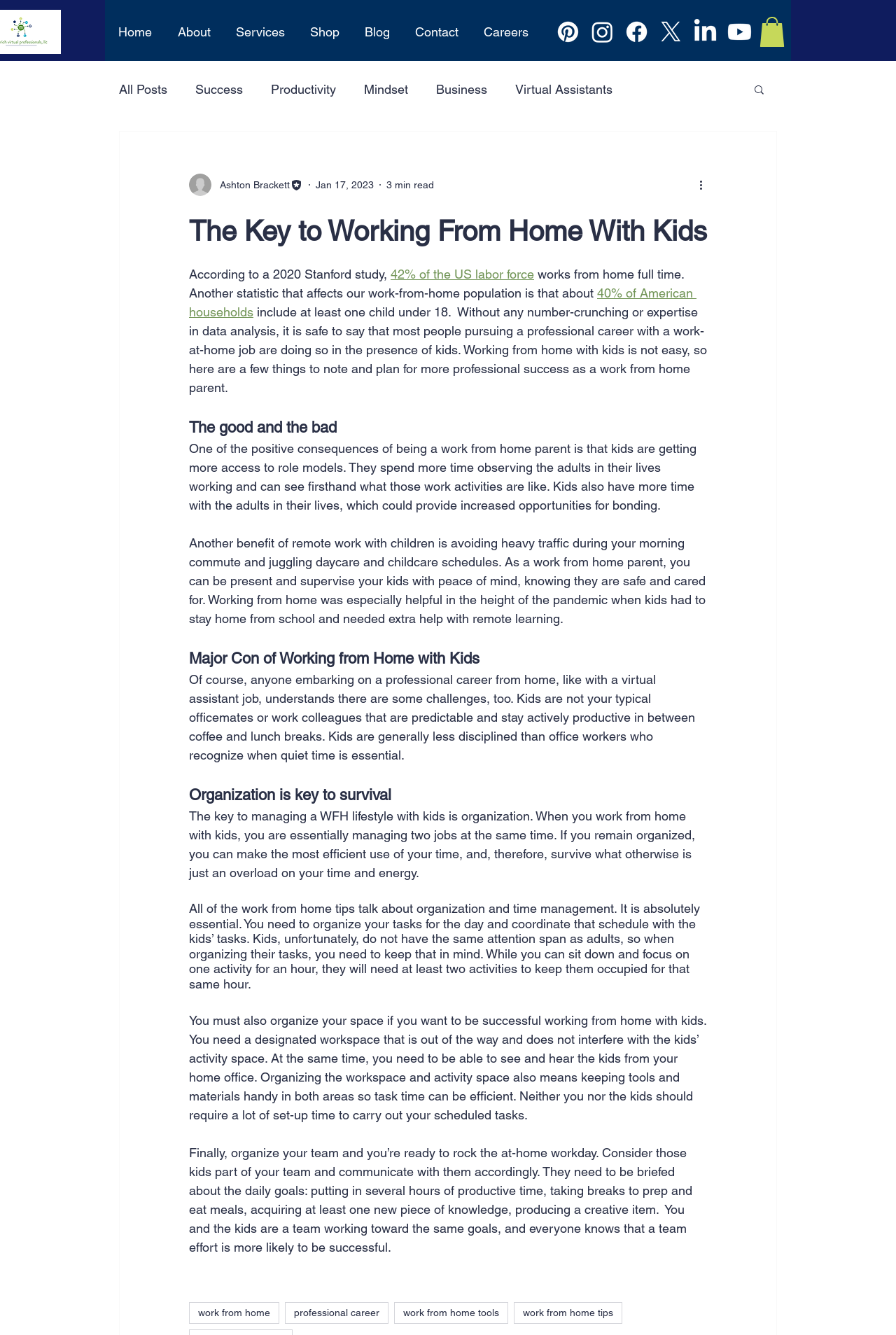What is the author's profession?
Refer to the image and provide a concise answer in one word or phrase.

Writer